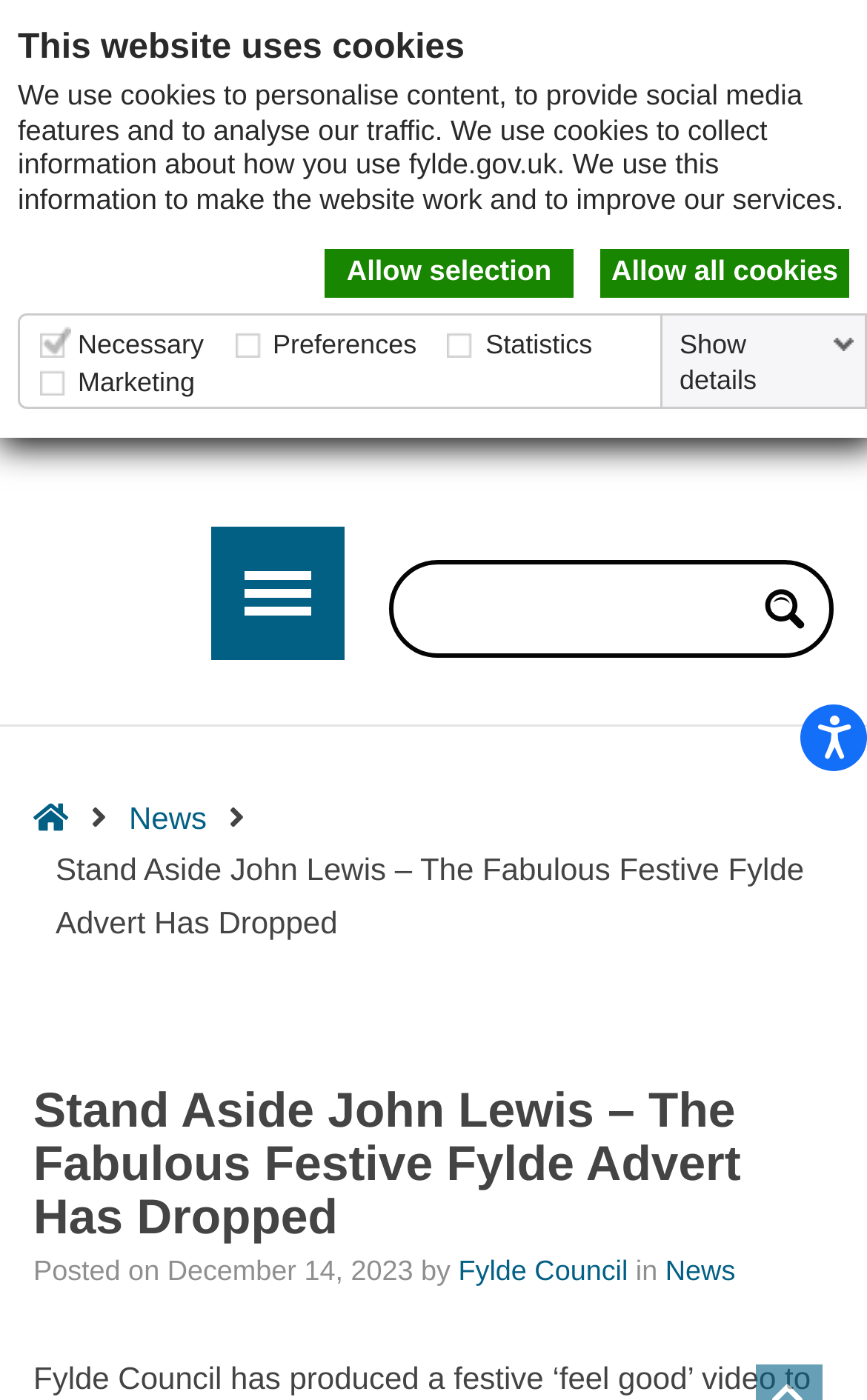Bounding box coordinates are given in the format (top-left x, top-left y, bottom-right x, bottom-right y). All values should be floating point numbers between 0 and 1. Provide the bounding box coordinate for the UI element described as: Allow all cookies

[0.692, 0.178, 0.979, 0.213]